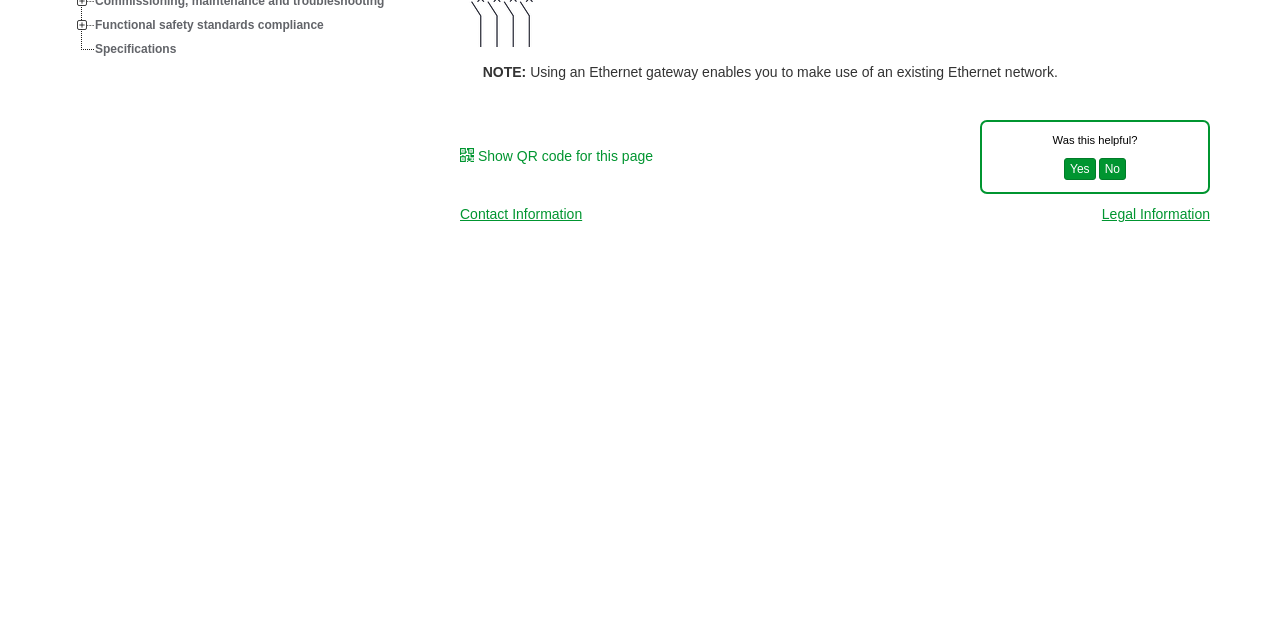Based on the element description "Functional safety standards compliance", predict the bounding box coordinates of the UI element.

[0.073, 0.02, 0.256, 0.058]